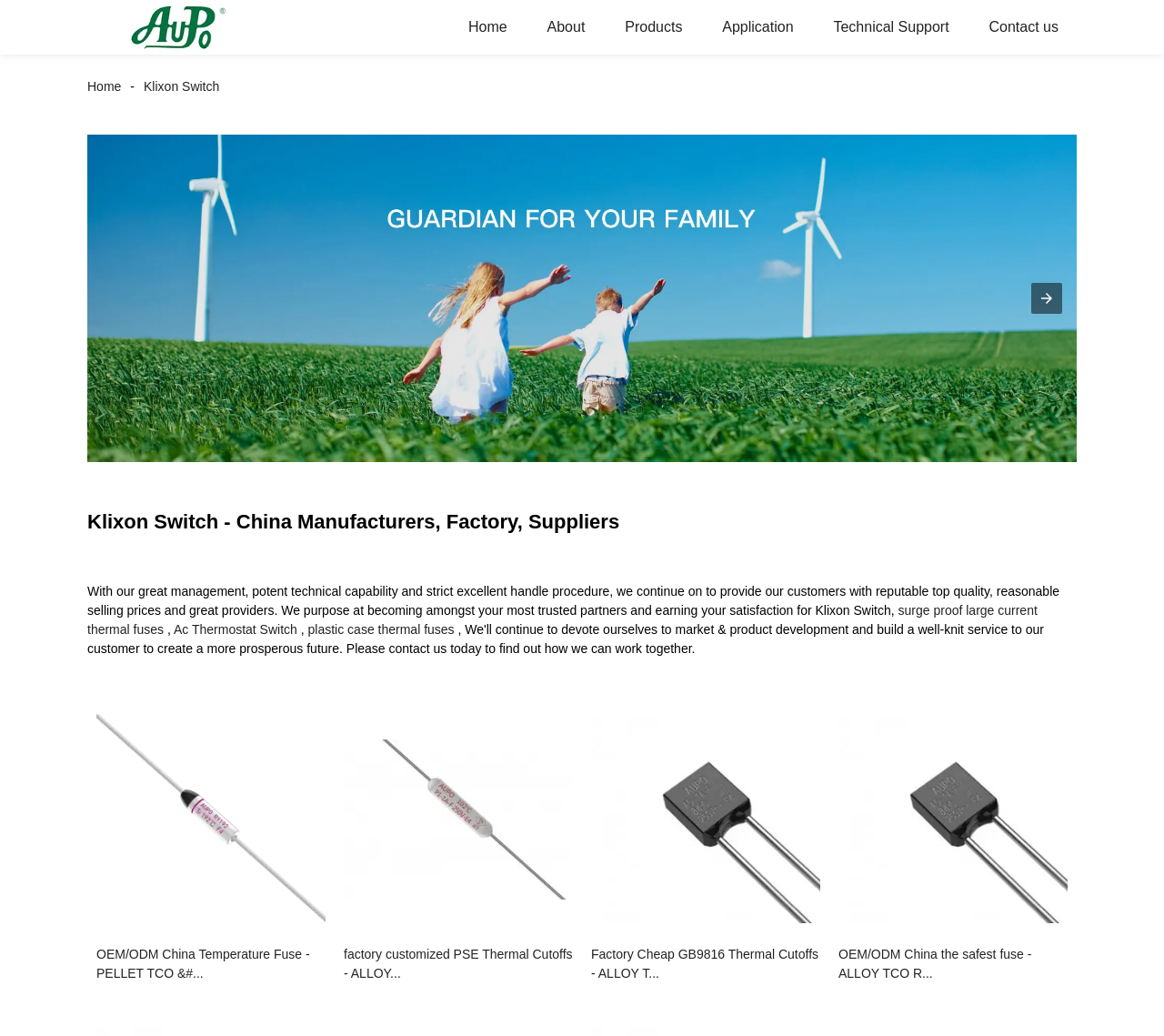Can you pinpoint the bounding box coordinates for the clickable element required for this instruction: "Click the 'Home' link"? The coordinates should be four float numbers between 0 and 1, i.e., [left, top, right, bottom].

[0.387, 0.0, 0.451, 0.053]